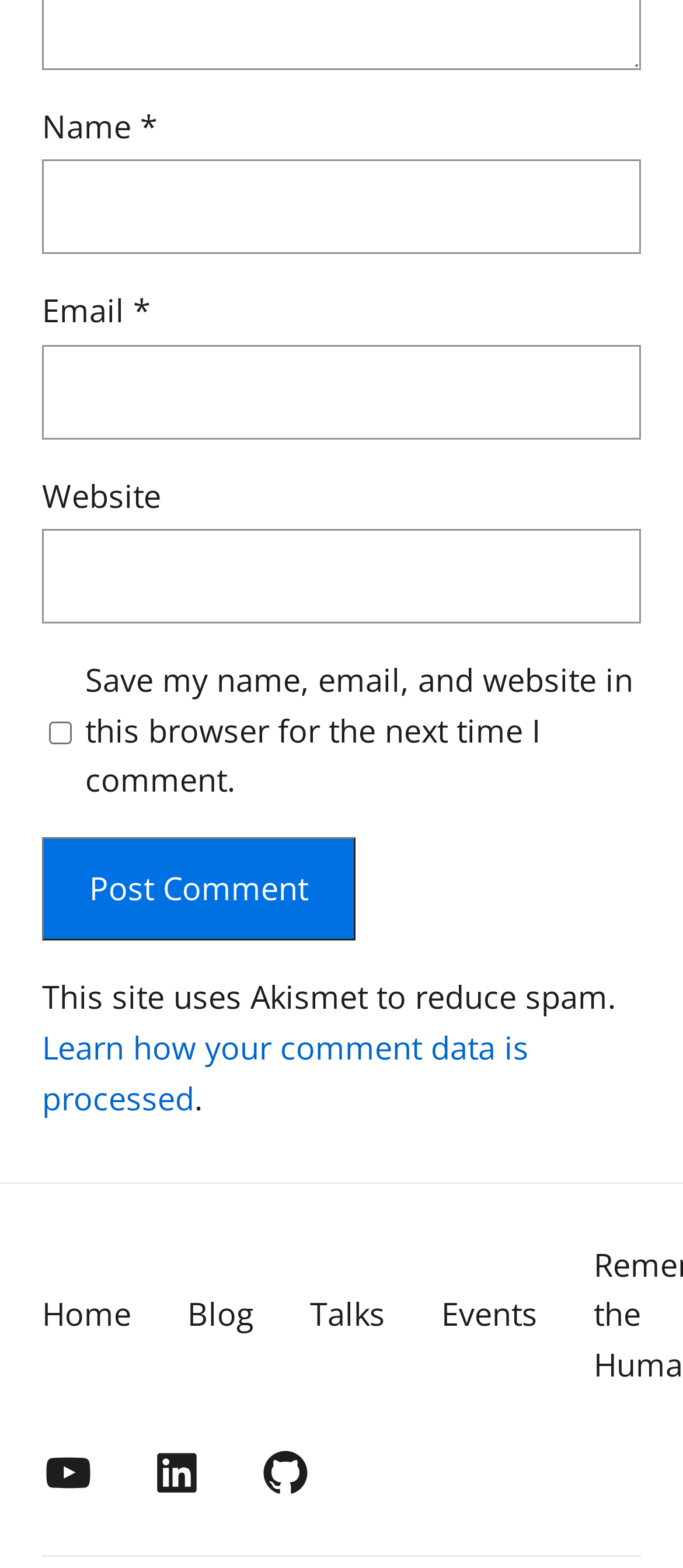Examine the image carefully and respond to the question with a detailed answer: 
What is the name of the spam reduction tool used on this site?

The StaticText element at the bottom of the page mentions 'This site uses Akismet to reduce spam.', indicating that Akismet is the tool used to reduce spam on this website.